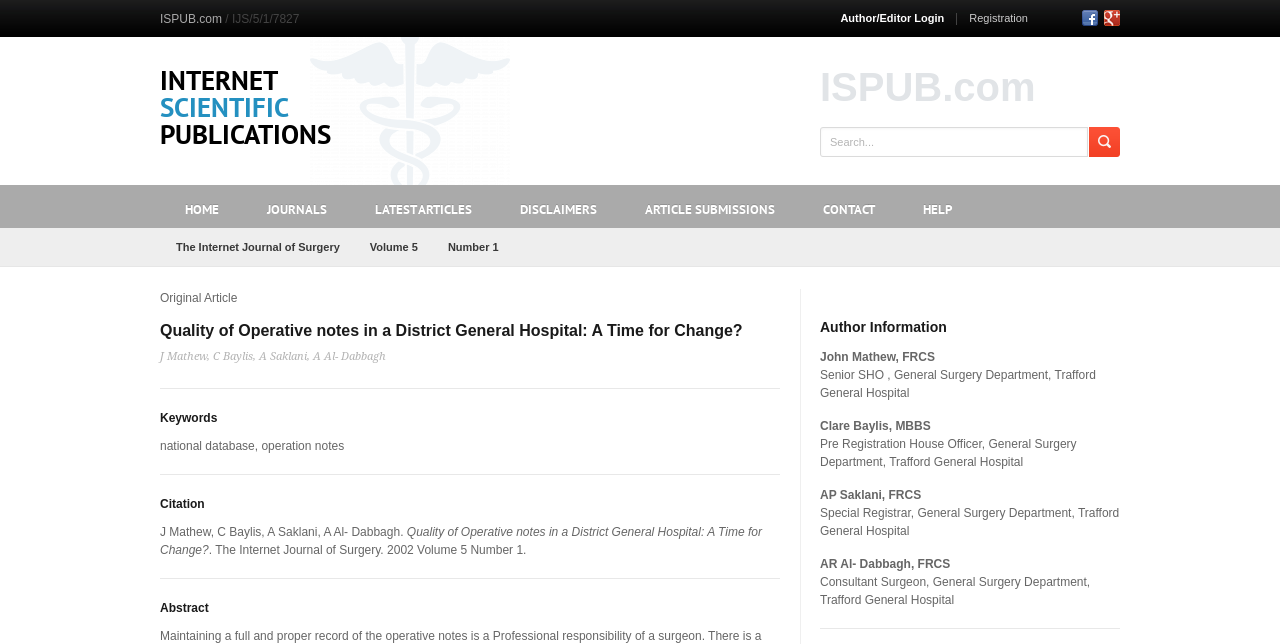Please give a succinct answer to the question in one word or phrase:
What is the name of the journal in the article?

The Internet Journal of Surgery